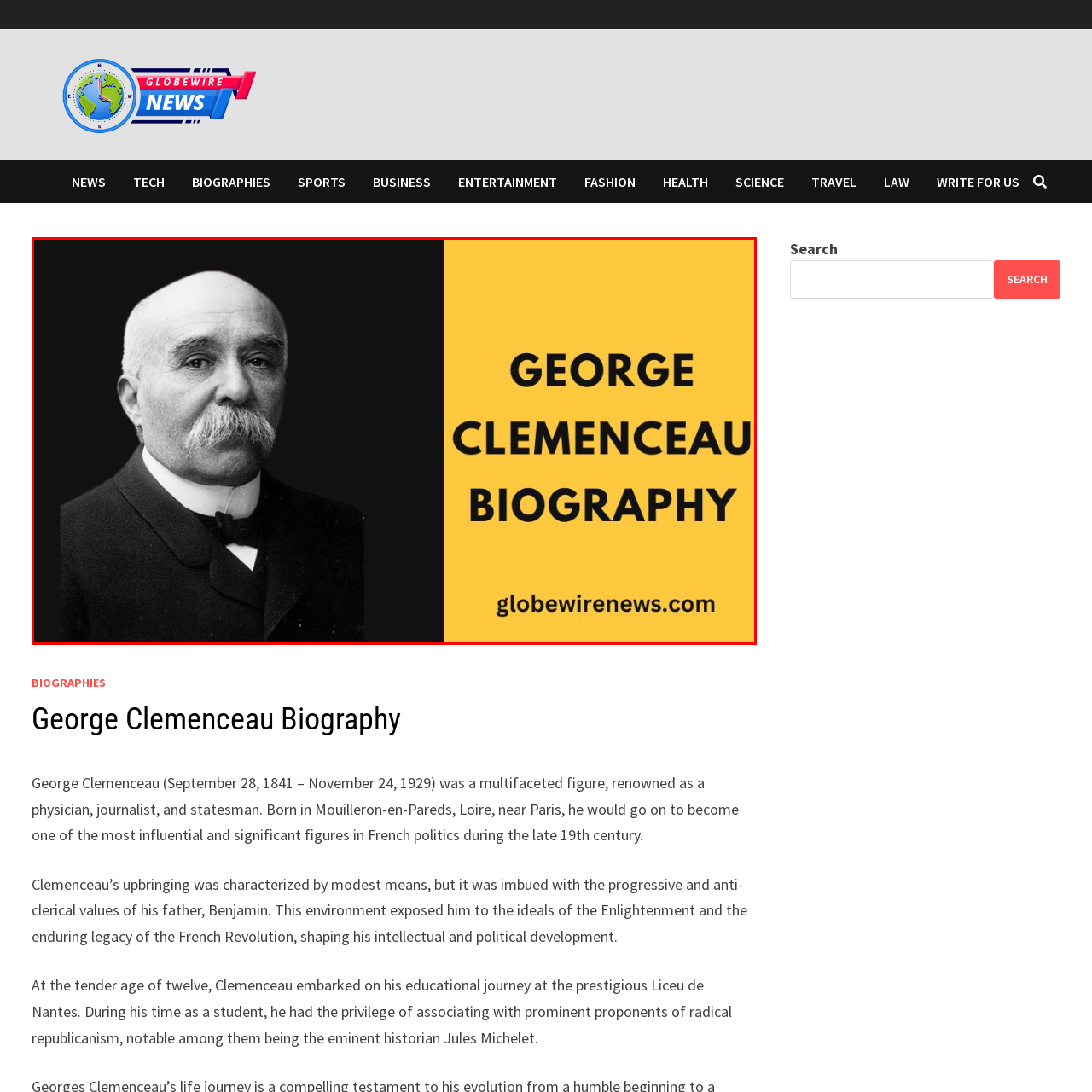Direct your attention to the red-bounded image and answer the question with a single word or phrase:
What is the occupation of Georges Clemenceau besides politics?

physician and journalist